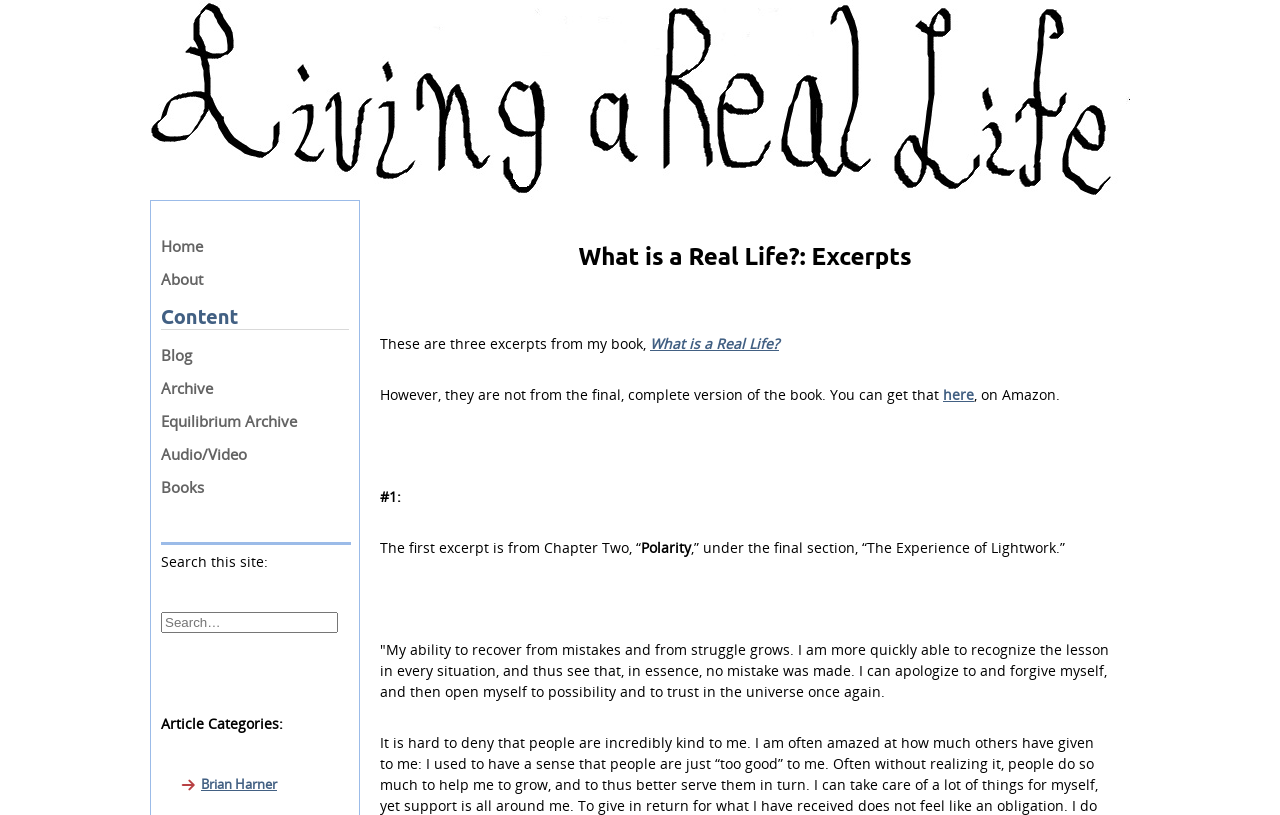What is the title of the book?
Look at the image and respond with a one-word or short-phrase answer.

What is a Real Life?